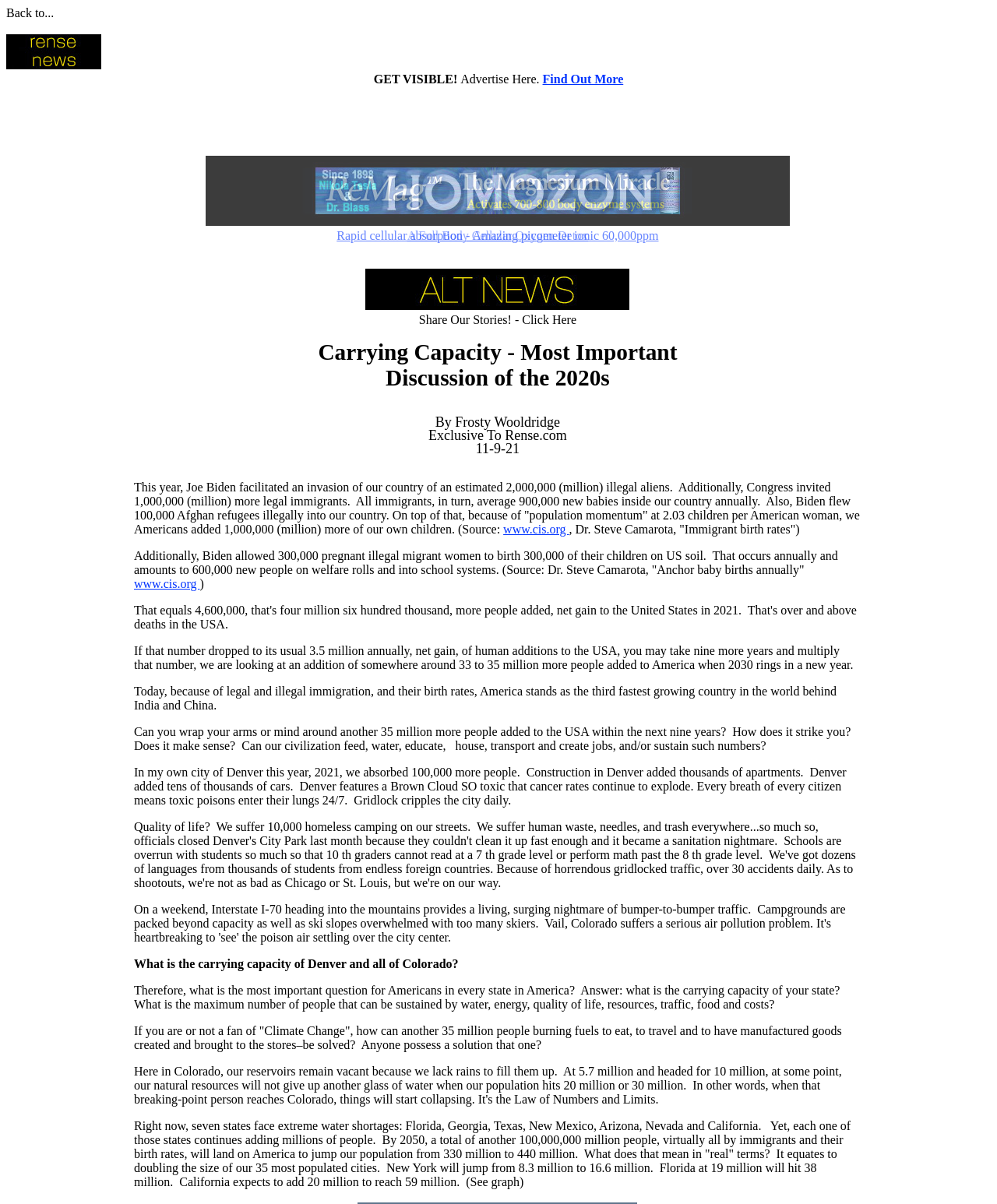Describe every aspect of the webpage in a detailed manner.

This webpage appears to be an article or blog post discussing the topic of "Carrying Capacity" and its importance in the 2020s. At the top left corner, there is a link with an image that says "Back to..." suggesting a navigation option. 

Below this, there are three horizontal elements aligned side by side. The first one is a call-to-action button saying "GET VISIBLE!", followed by a text "Advertise Here." and a link "Find Out More" on the right.

The main content of the webpage is divided into several sections. The first section has a title "Rapid cellular absorption - Amazing picometer ionic 60,000ppm A Full Body Cellular Oxygen Detox" and contains a link with the same title. Below this title, there is an image. 

The next section has a title "Share Our Stories! - Click Here" followed by another section with the title "Carrying Capacity - Most Important Discussion of the 2020s". The latter section also contains an empty table cell on the right side.

The final section has an author byline "By Frosty Wooldridge Exclusive To Rense.com 11-9-21" and contains two links to "www.cis.org", one on the left side and another on the right side.